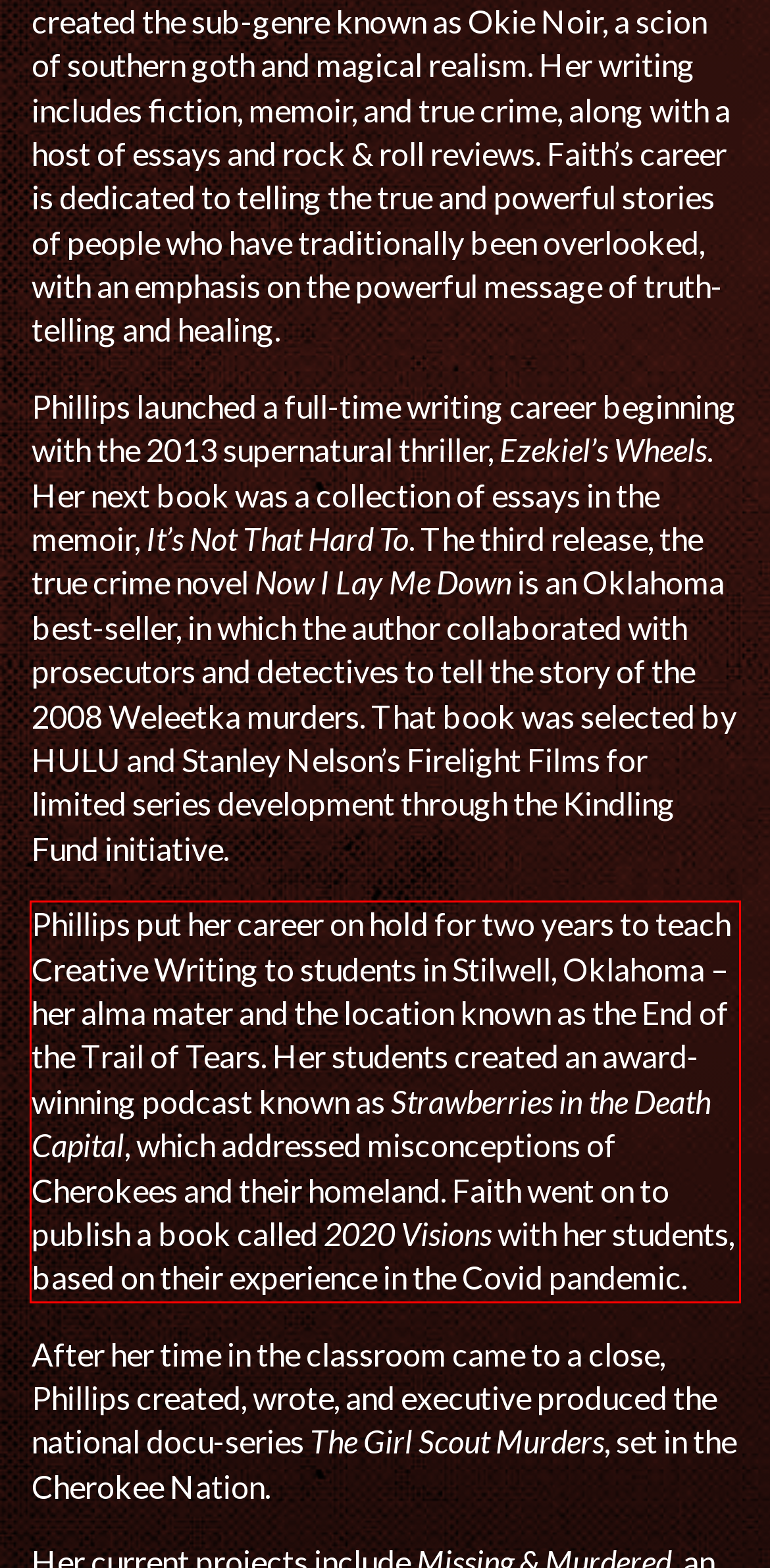Please extract the text content from the UI element enclosed by the red rectangle in the screenshot.

Phillips put her career on hold for two years to teach Creative Writing to students in Stilwell, Oklahoma – her alma mater and the location known as the End of the Trail of Tears. Her students created an award-winning podcast known as Strawberries in the Death Capital, which addressed misconceptions of Cherokees and their homeland. Faith went on to publish a book called 2020 Visions with her students, based on their experience in the Covid pandemic.